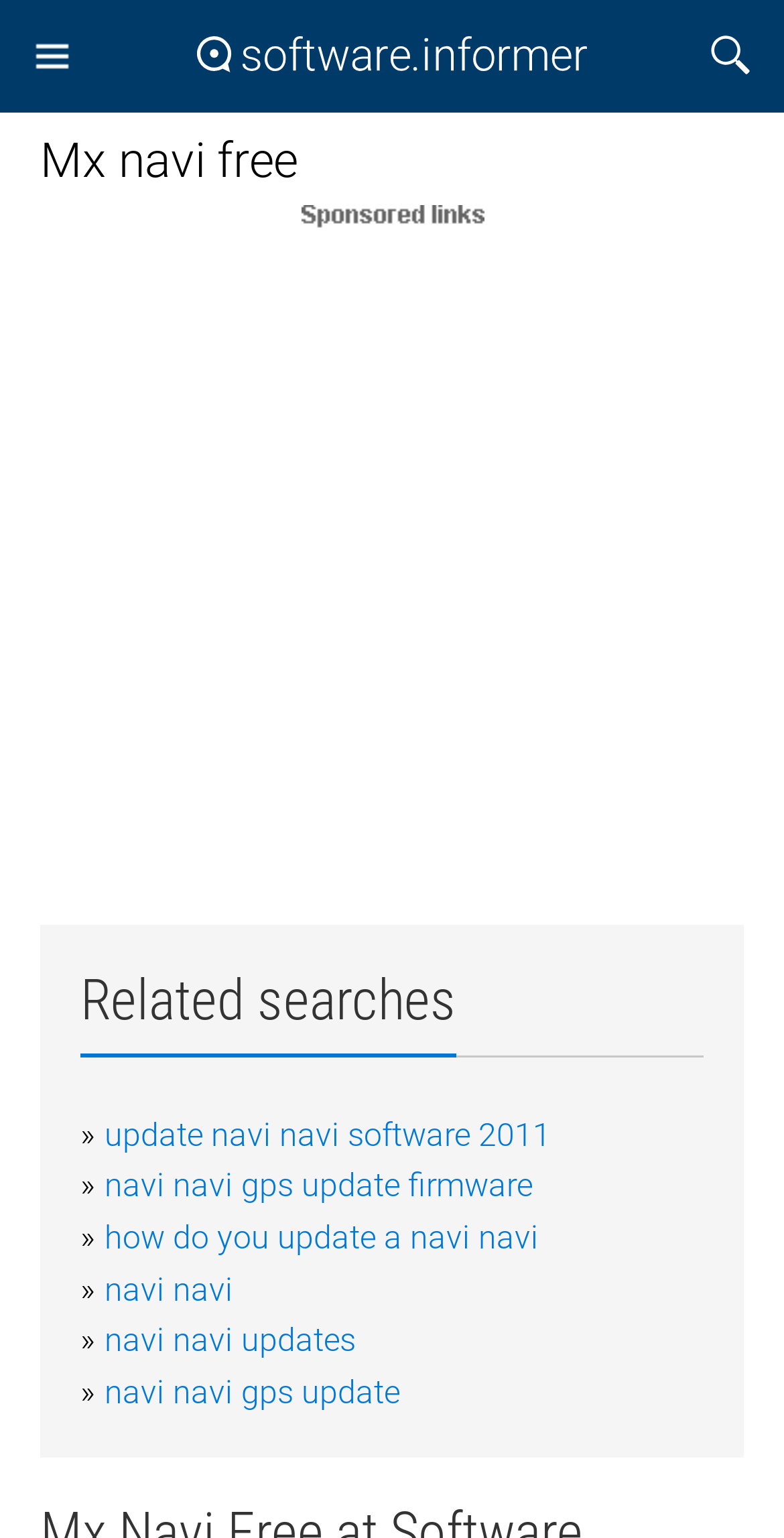Describe all significant elements and features of the webpage.

The webpage is about downloading mx navi software for Windows. At the top left, there is a "Menu" link, followed by a "Software downloads and reviews" link. On the top right, there is a "Search" link. Below these links, a prominent heading "Mx navi free" is displayed. 

Below the heading, a large advertisement iframe occupies the full width of the page, taking up a significant portion of the screen. 

Further down, a "Related searches" heading is displayed, followed by a list of five links related to updating navi navi software, firmware, and GPS. These links are aligned vertically, with the first link "update navi navi software 2011" at the top, and the last link "navi navi gps update" at the bottom.